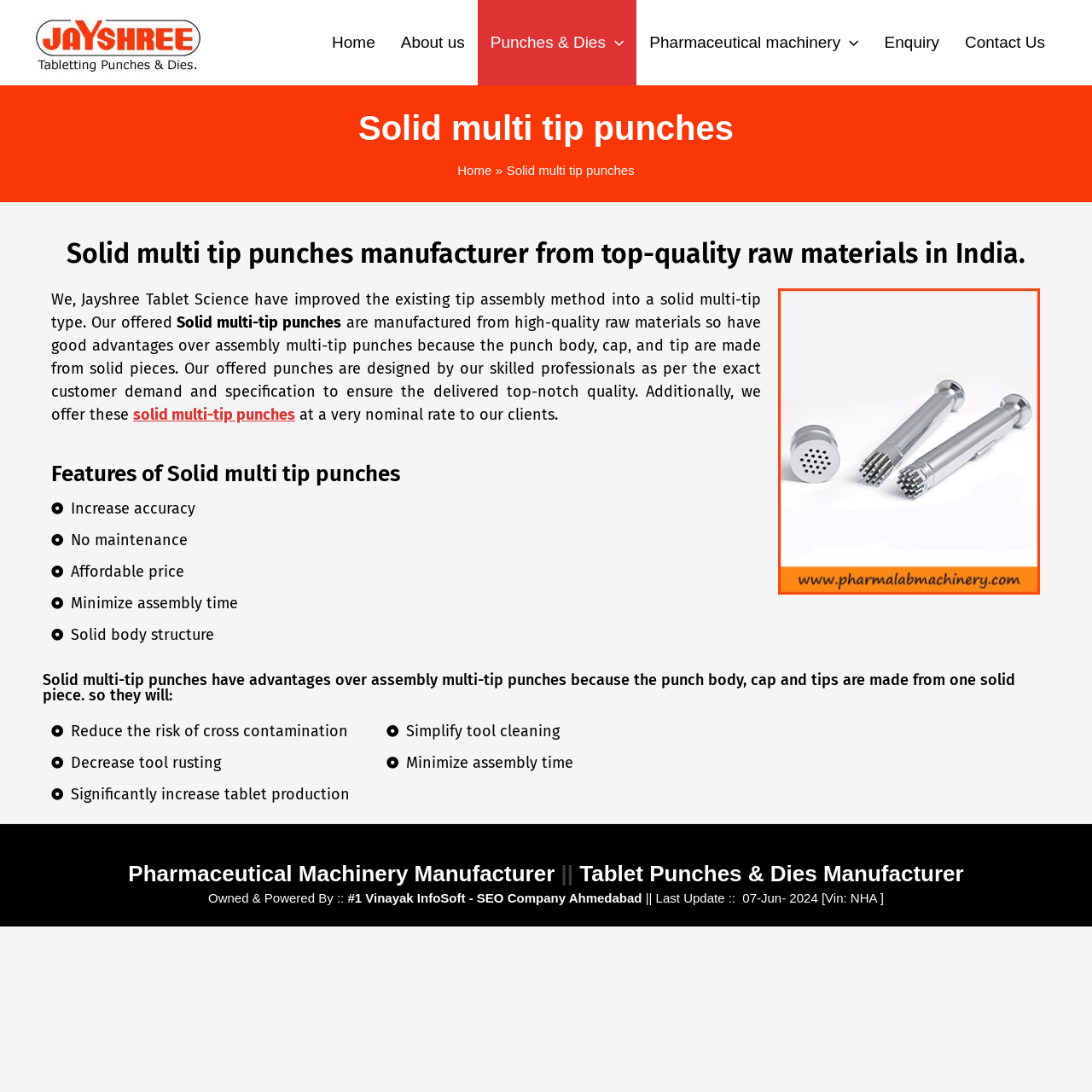What type of machinery does the company manufacture?
Based on the screenshot, answer the question with a single word or phrase.

Pharmaceutical machinery